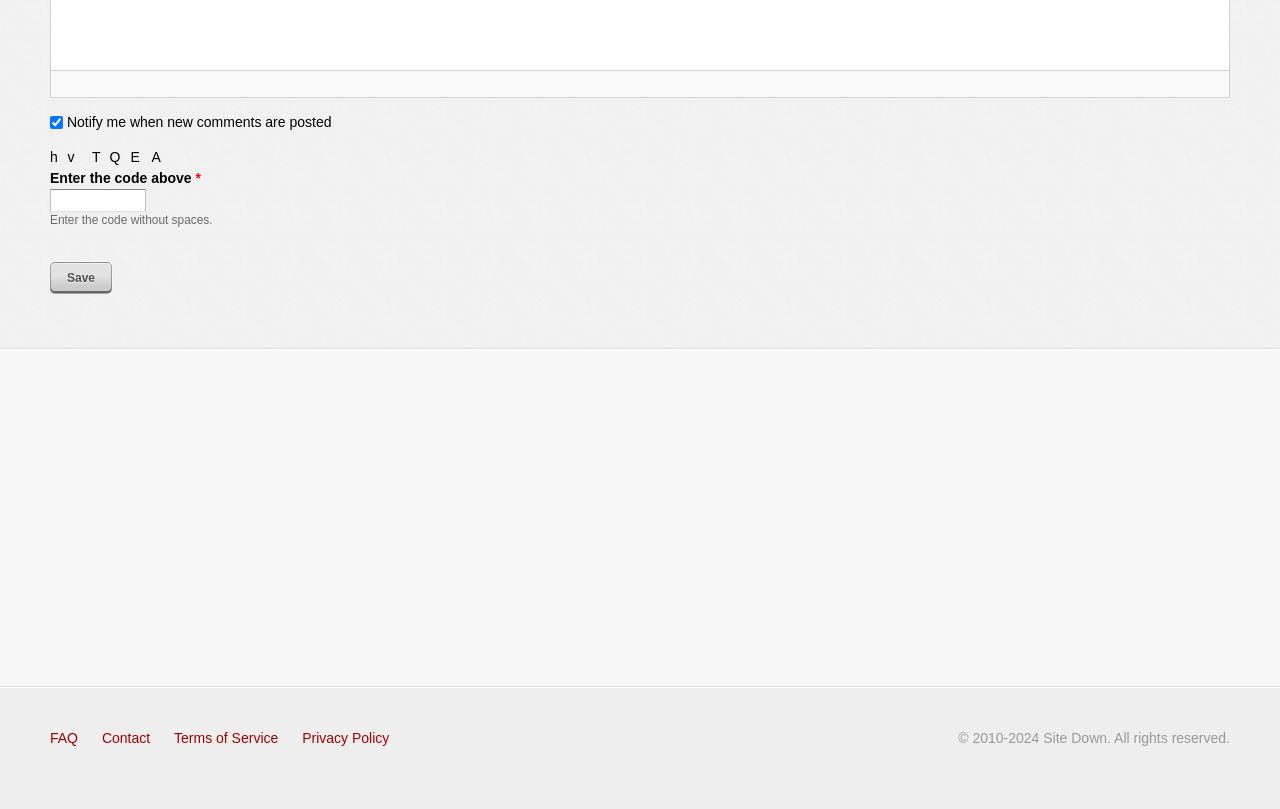Identify the bounding box for the described UI element: "FAQ".

[0.039, 0.903, 0.061, 0.922]